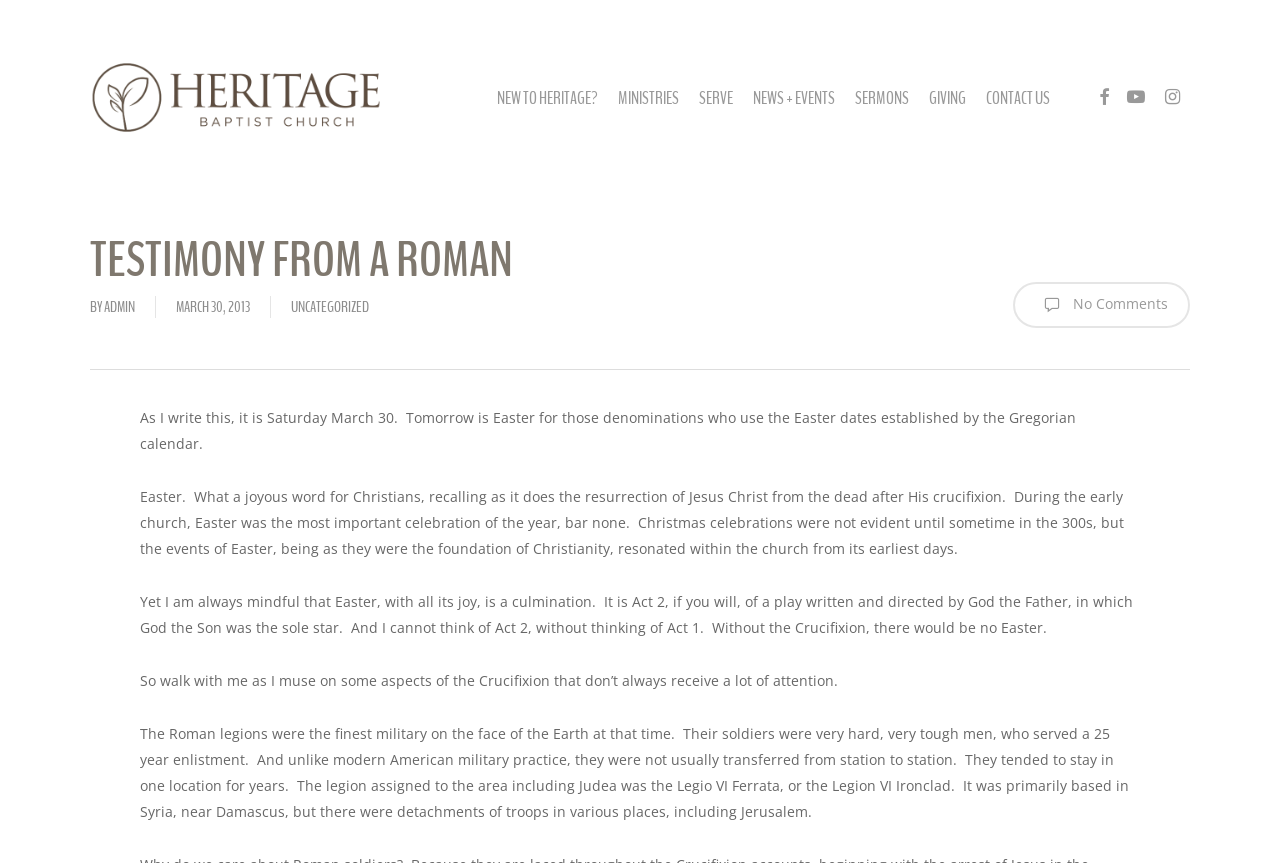Find the bounding box coordinates of the element to click in order to complete the given instruction: "Check the NEWS + EVENTS."

[0.588, 0.1, 0.652, 0.126]